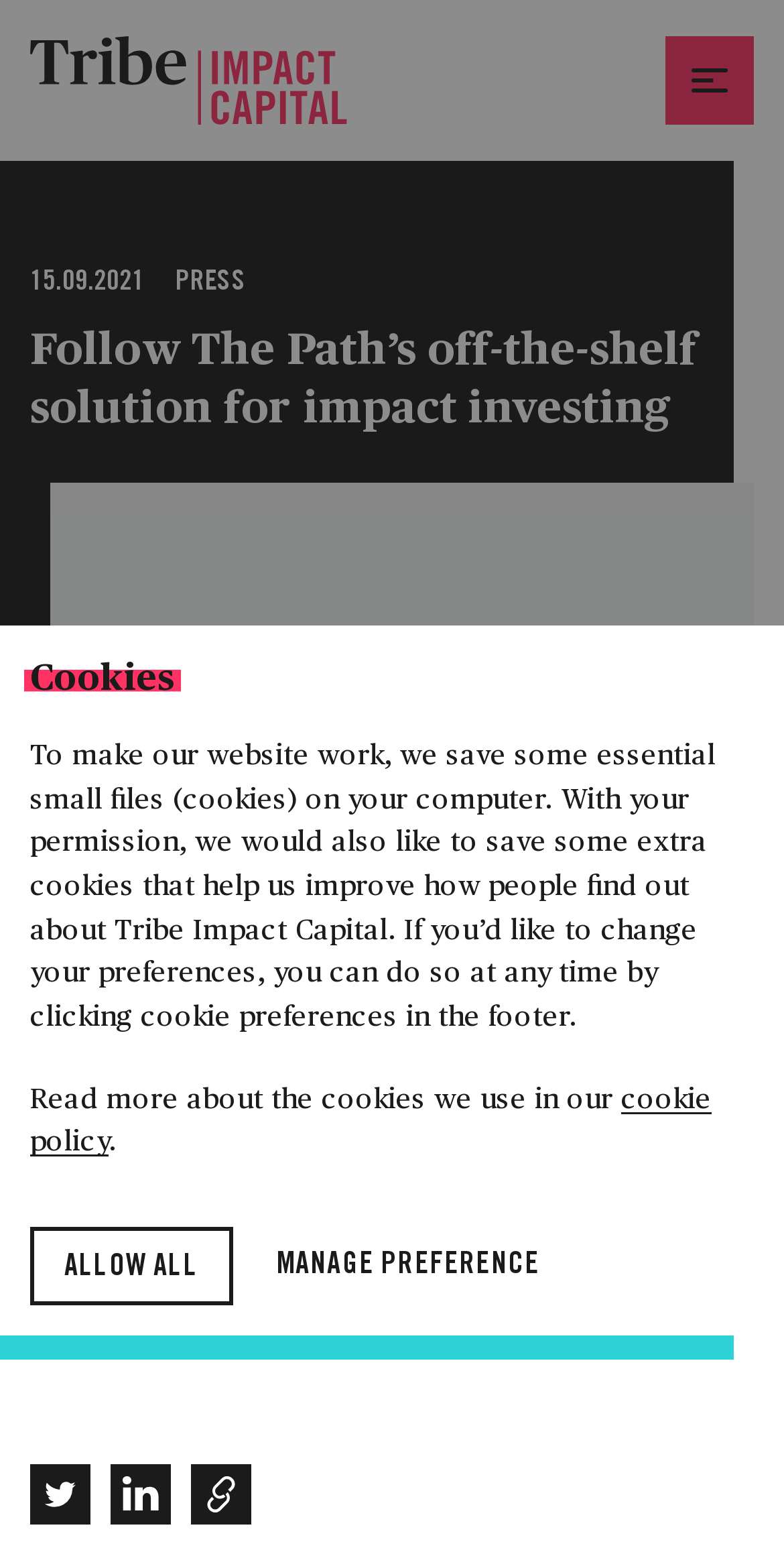Bounding box coordinates are specified in the format (top-left x, top-left y, bottom-right x, bottom-right y). All values are floating point numbers bounded between 0 and 1. Please provide the bounding box coordinate of the region this sentence describes: name="s" placeholder="Search this website…"

None